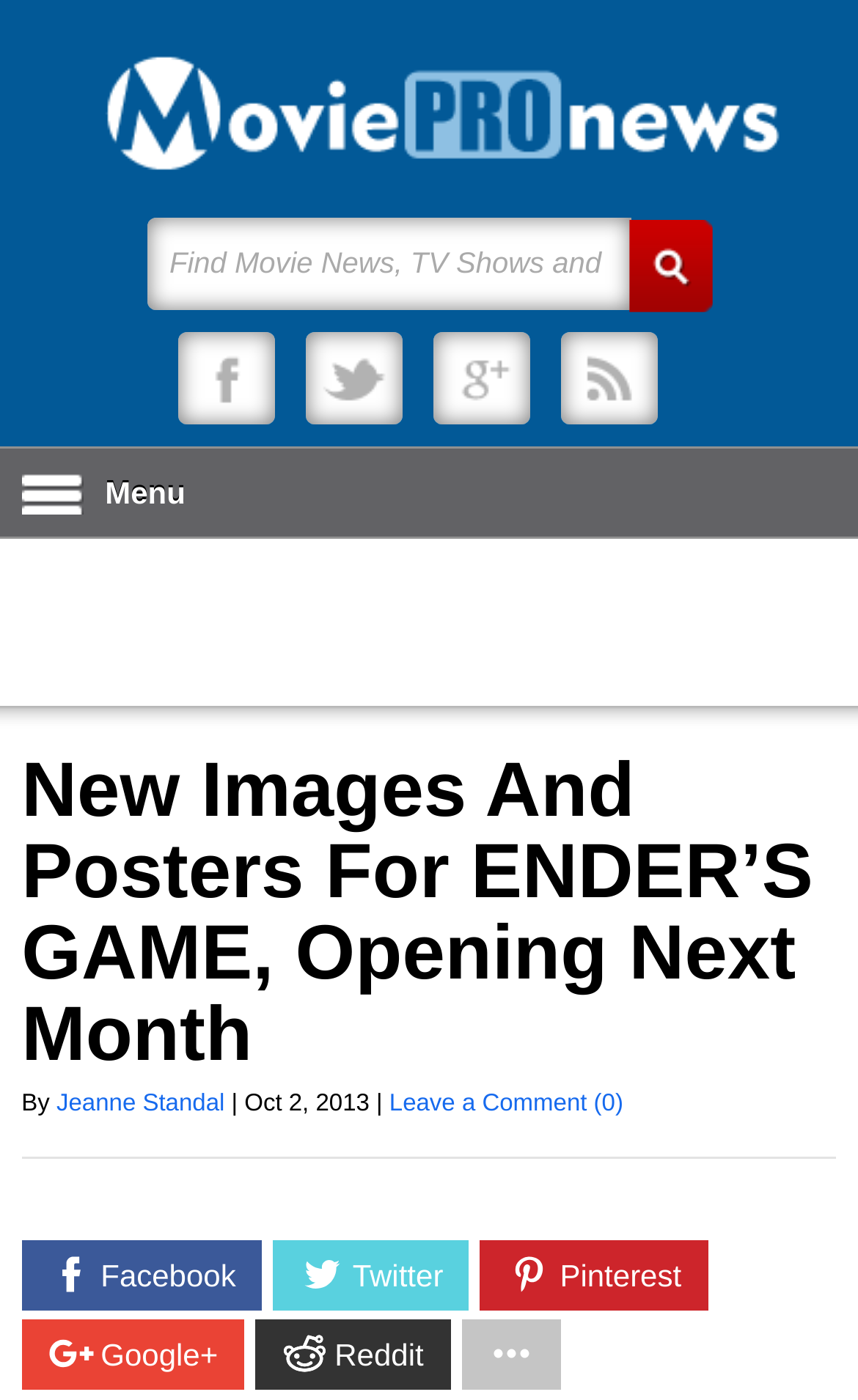What is the name of the author of the article?
Please analyze the image and answer the question with as much detail as possible.

The webpage has a static text 'By' followed by a link 'Jeanne Standal' which indicates that Jeanne Standal is the author of the article.